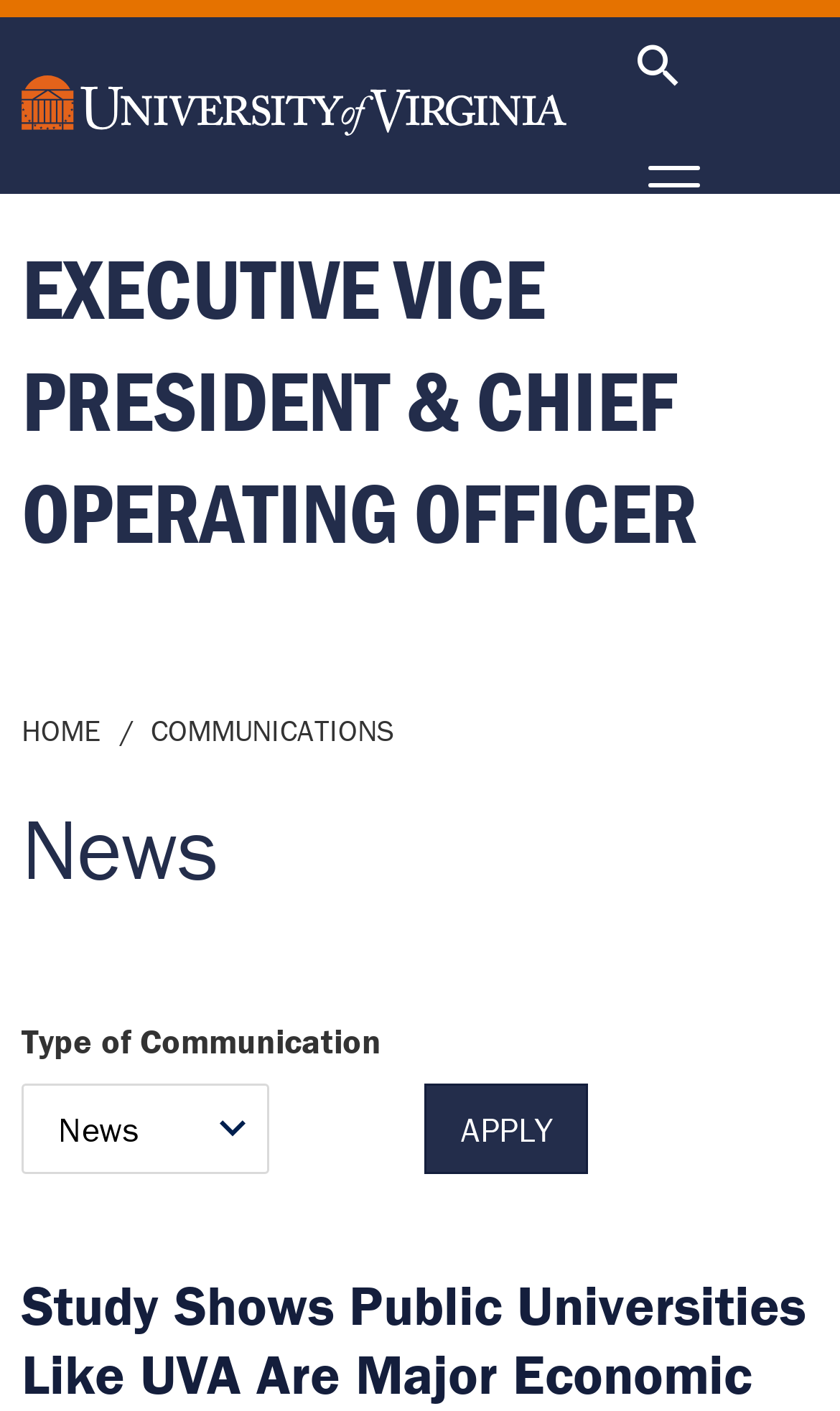Locate the bounding box coordinates of the element's region that should be clicked to carry out the following instruction: "Search". The coordinates need to be four float numbers between 0 and 1, i.e., [left, top, right, bottom].

[0.72, 0.012, 0.848, 0.082]